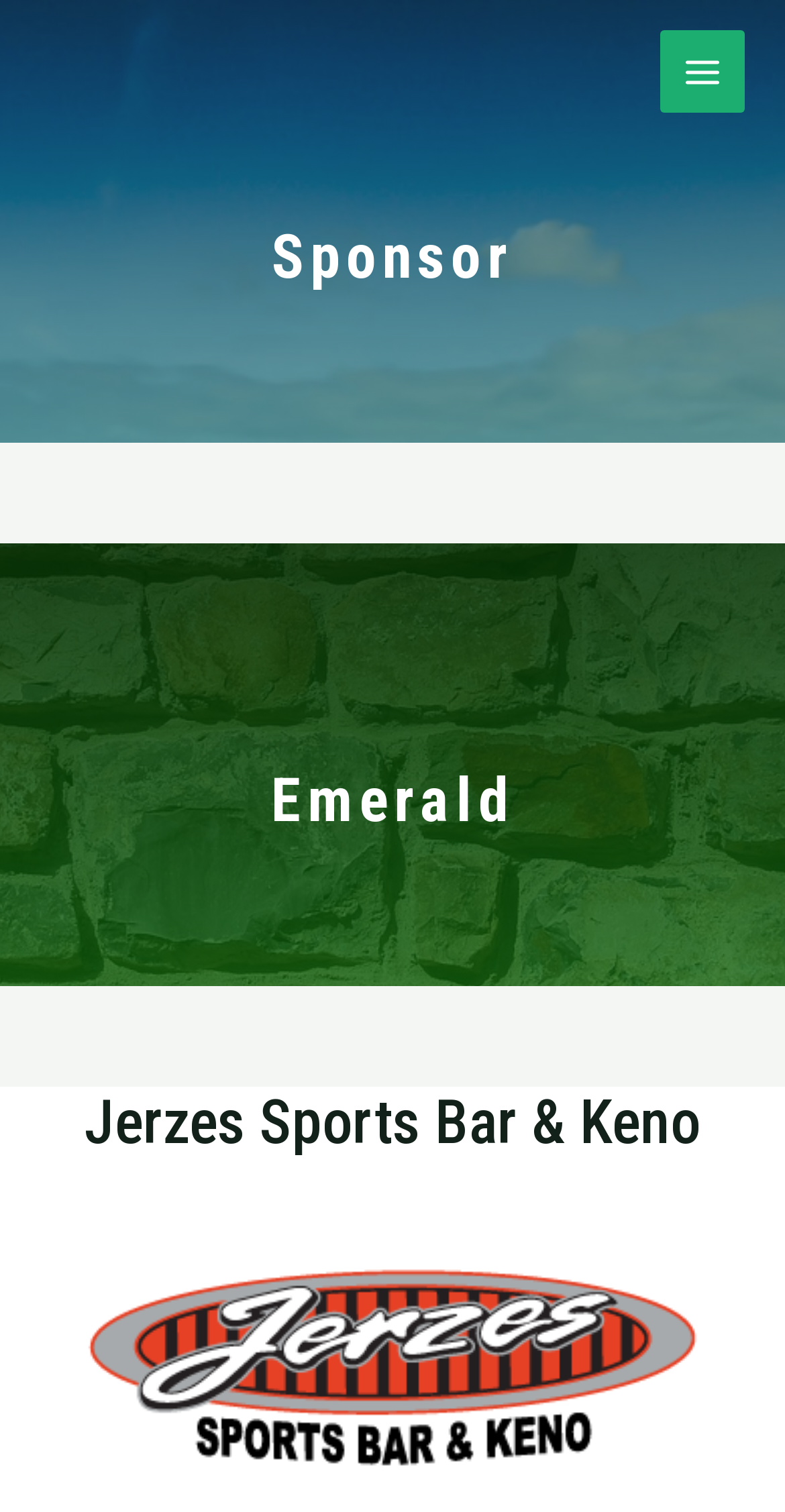Please provide the bounding box coordinate of the region that matches the element description: Main Menu. Coordinates should be in the format (top-left x, top-left y, bottom-right x, bottom-right y) and all values should be between 0 and 1.

[0.841, 0.019, 0.949, 0.075]